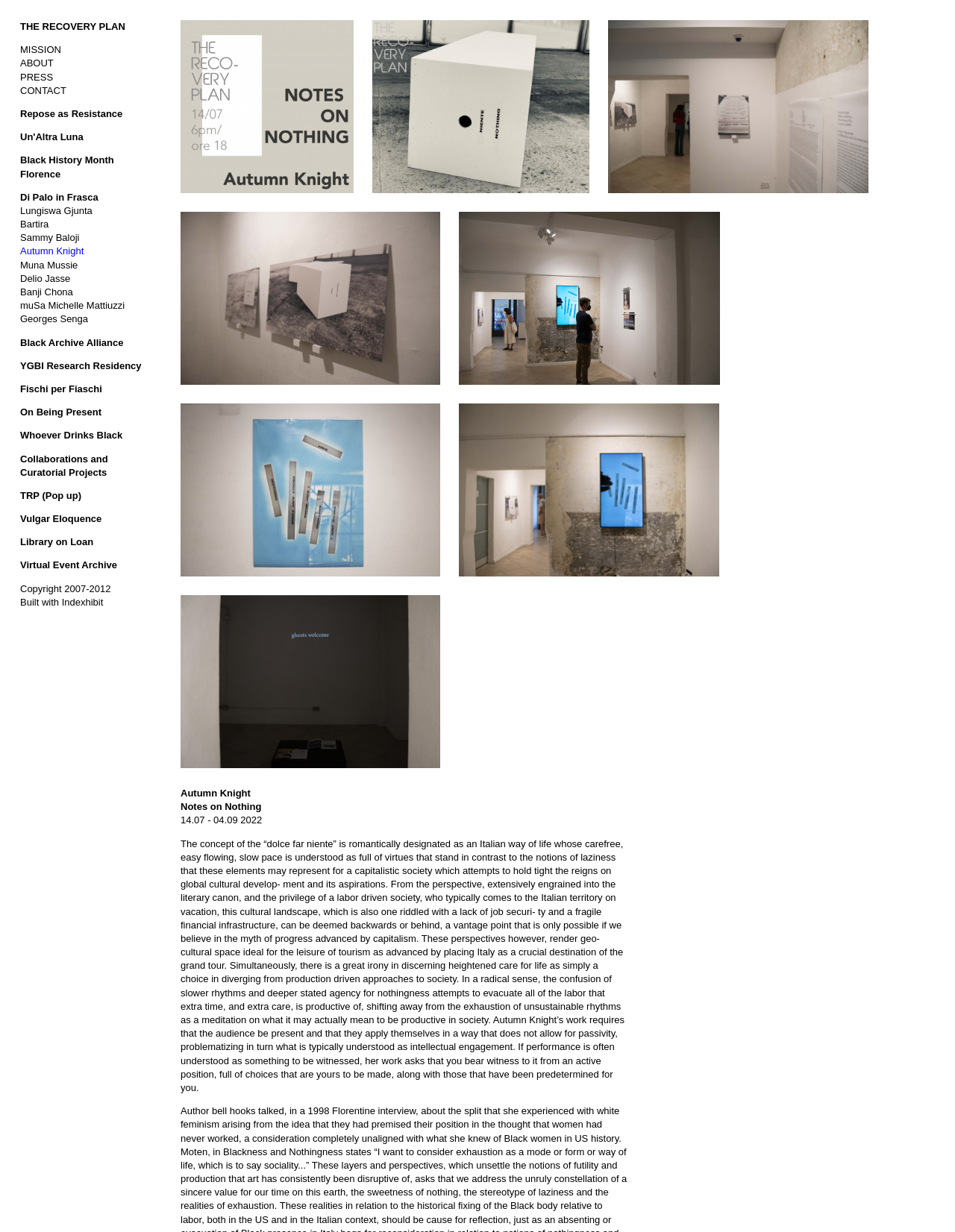What is the name of the event mentioned in the text?
Based on the screenshot, provide your answer in one word or phrase.

The grand tour